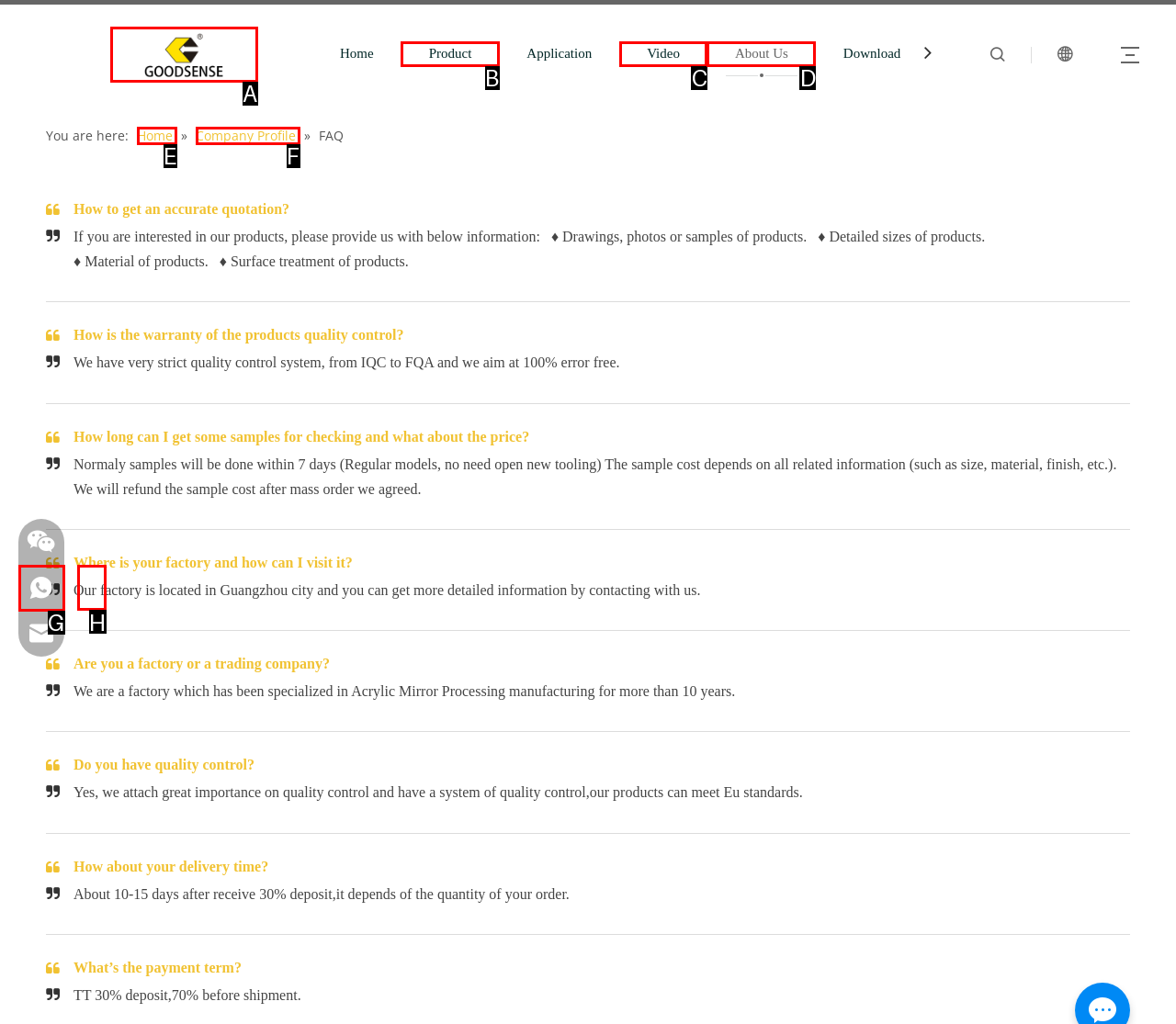Point out the option that needs to be clicked to fulfill the following instruction: Click the 'WhatsApp' link
Answer with the letter of the appropriate choice from the listed options.

H